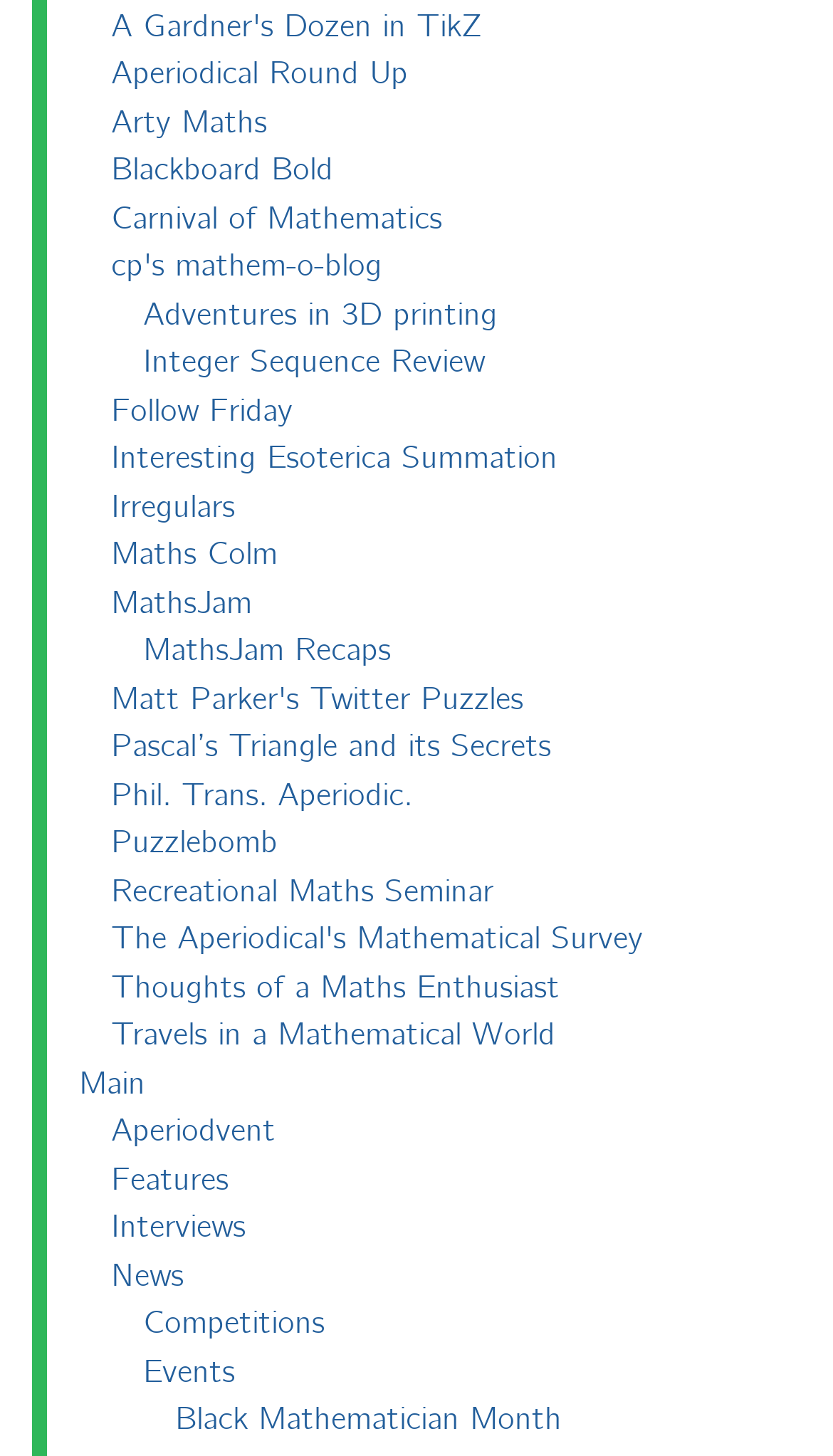Please pinpoint the bounding box coordinates for the region I should click to adhere to this instruction: "Check out Black Mathematician Month".

[0.21, 0.961, 0.674, 0.989]